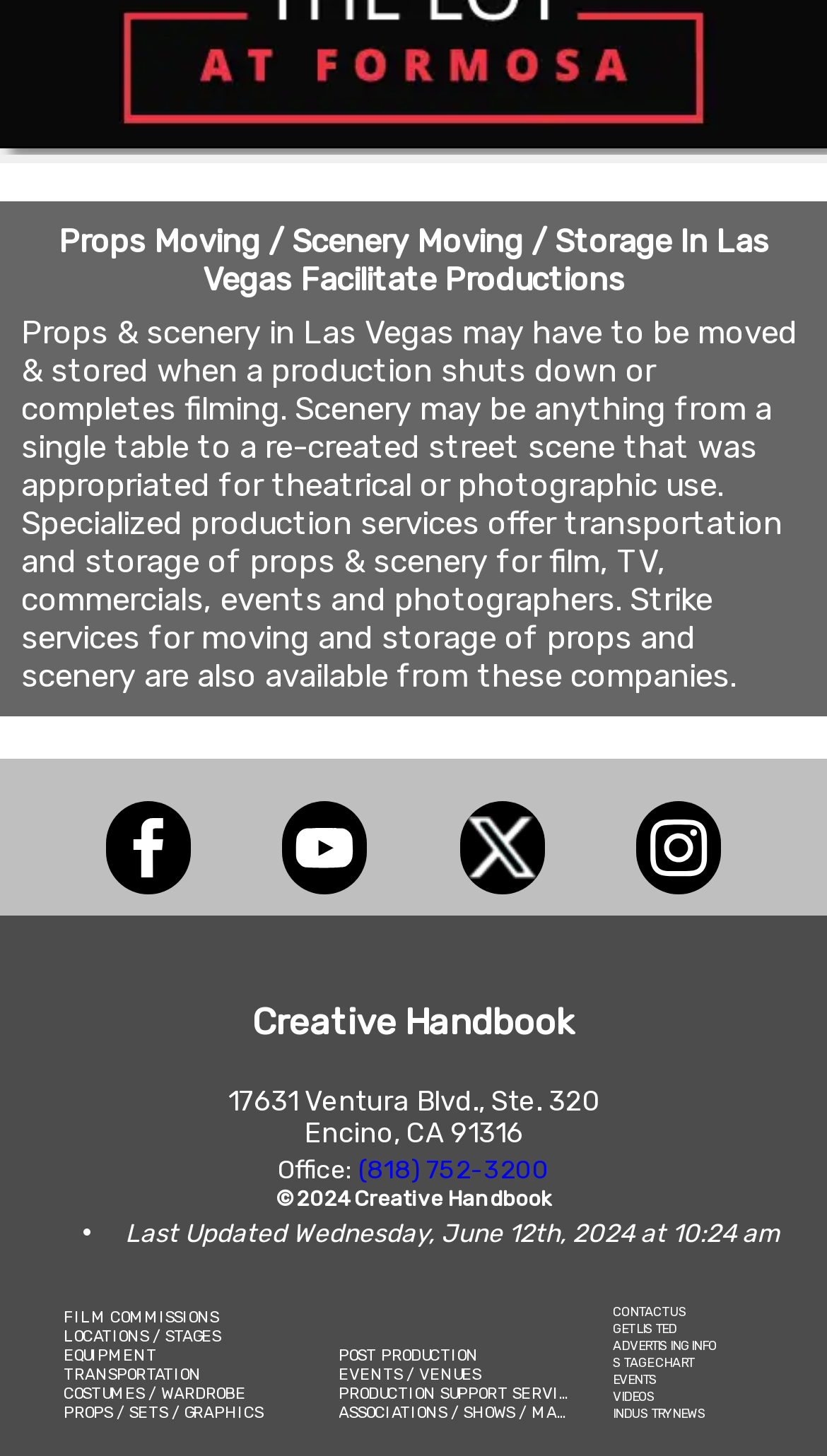Respond with a single word or phrase to the following question: What is the company name?

THE LOT AT FORMOSA